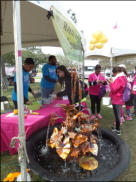Generate a detailed explanation of the scene depicted in the image.

At a vibrant community event, a group of volunteers actively engages with participants under a canopy. Bright pink tables are set up, contributing to the festive atmosphere, while a centerpiece fountain adorned with colorful decorations draws attention. Volunteers, wearing blue shirts, assist attendees, showcasing a spirit of collaboration and support. In the background, people dressed in pink, signifying breast cancer awareness, interact and gather, enhancing the sense of solidarity at the event. The cheerful ambiance reflects the community's commitment to raising awareness and funds for important causes, exemplified by their collective effort in celebrating life and supporting those affected by cancer.